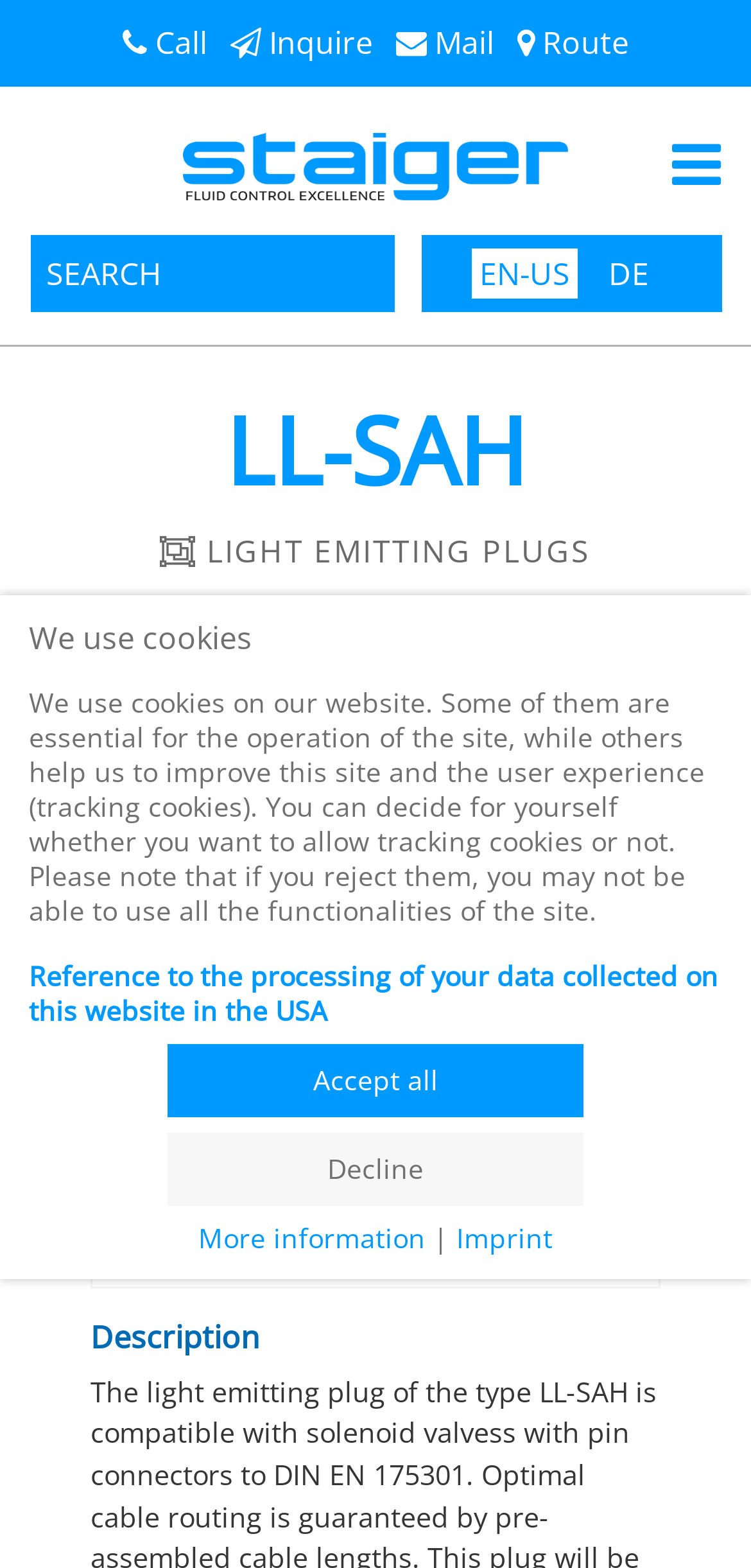Identify the bounding box coordinates of the section to be clicked to complete the task described by the following instruction: "Call". The coordinates should be four float numbers between 0 and 1, formatted as [left, top, right, bottom].

[0.163, 0.014, 0.276, 0.041]